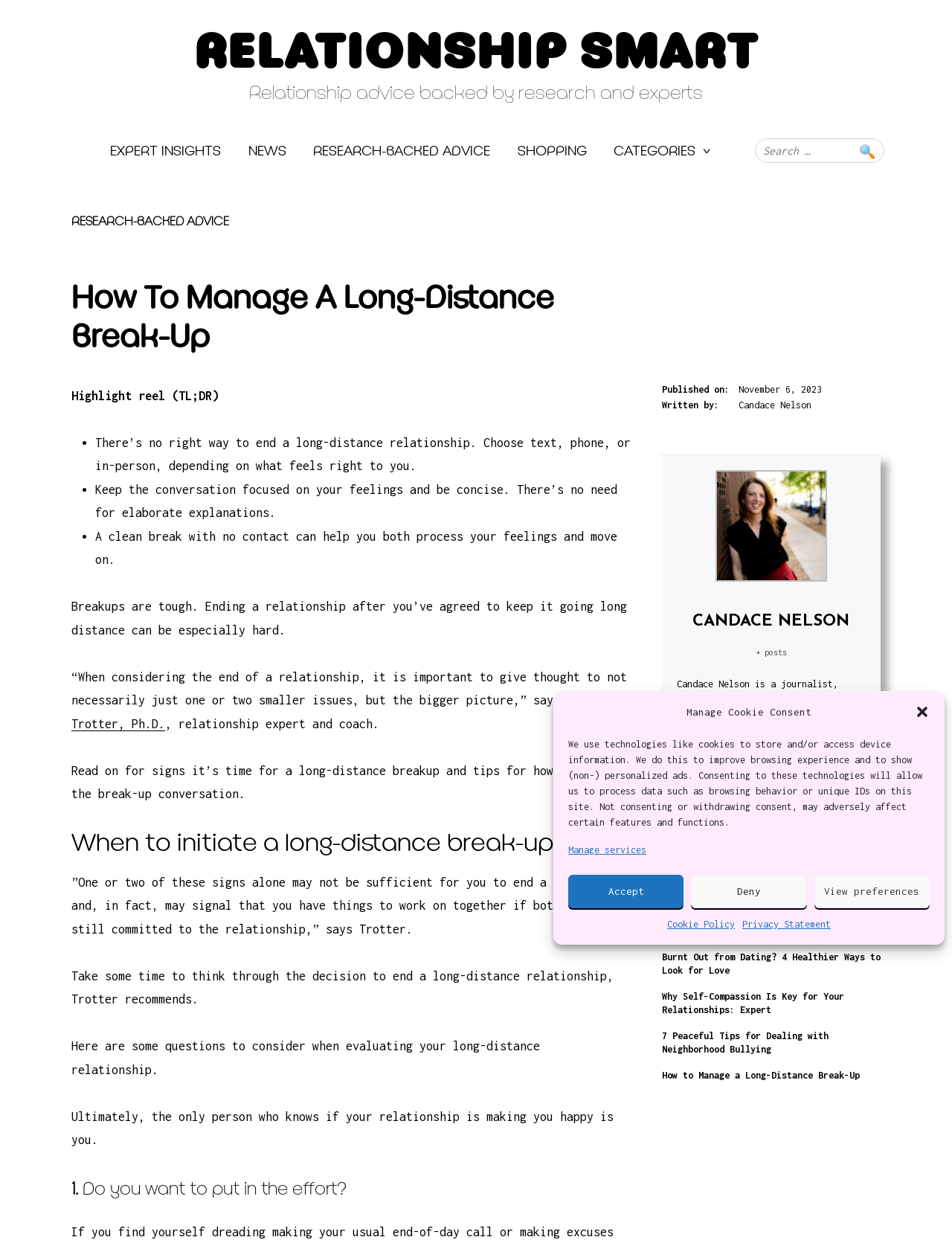Please identify the bounding box coordinates of the element I need to click to follow this instruction: "View recent posts".

[0.695, 0.706, 0.925, 0.731]